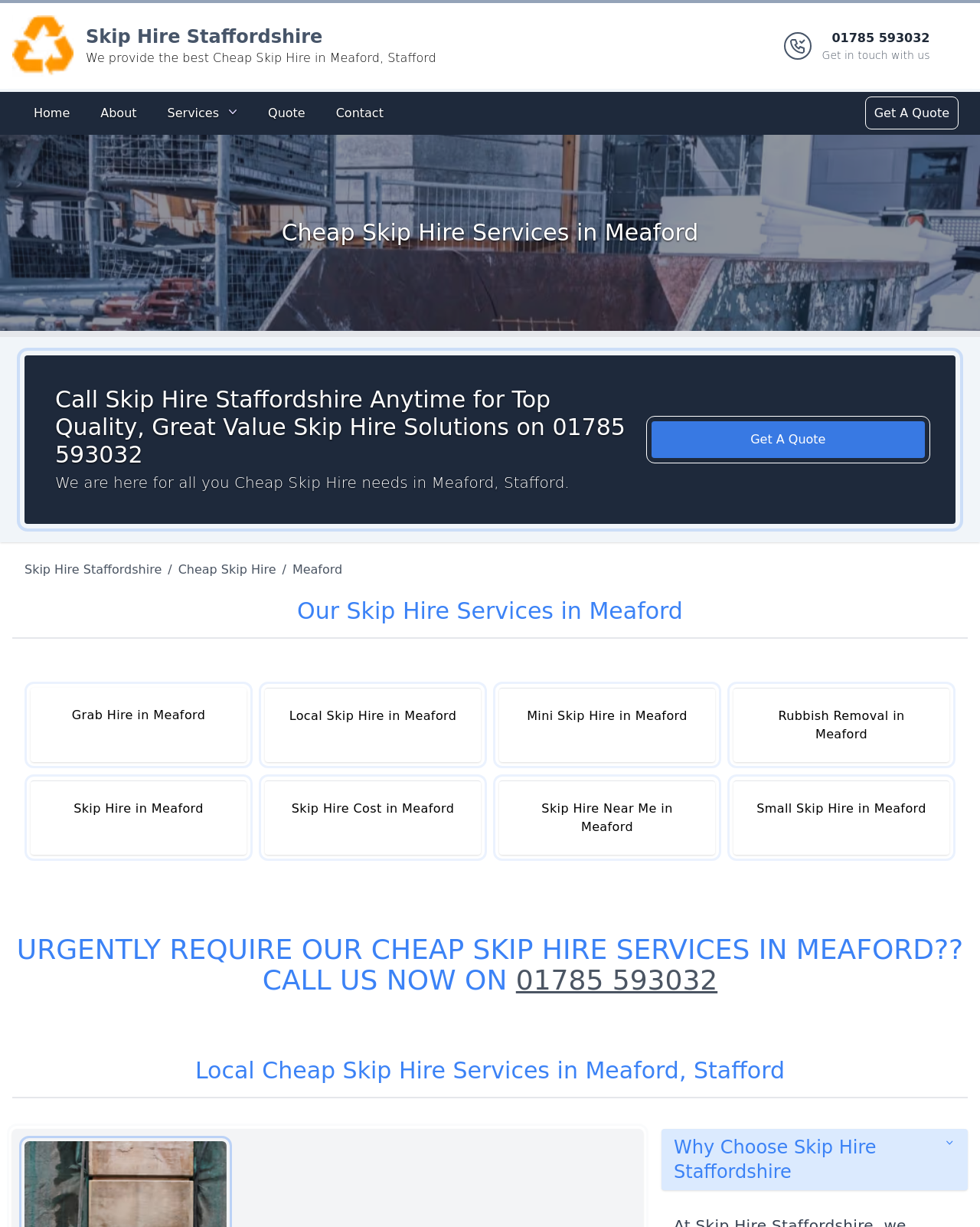What is the purpose of the 'Get A Quote' button on the webpage?
Look at the image and respond to the question as thoroughly as possible.

I found the purpose of the button by looking at the multiple instances of the 'Get A Quote' button on the webpage, which suggests that it is a call-to-action to get a quote for the skip hire services provided by Skip Hire Staffordshire.